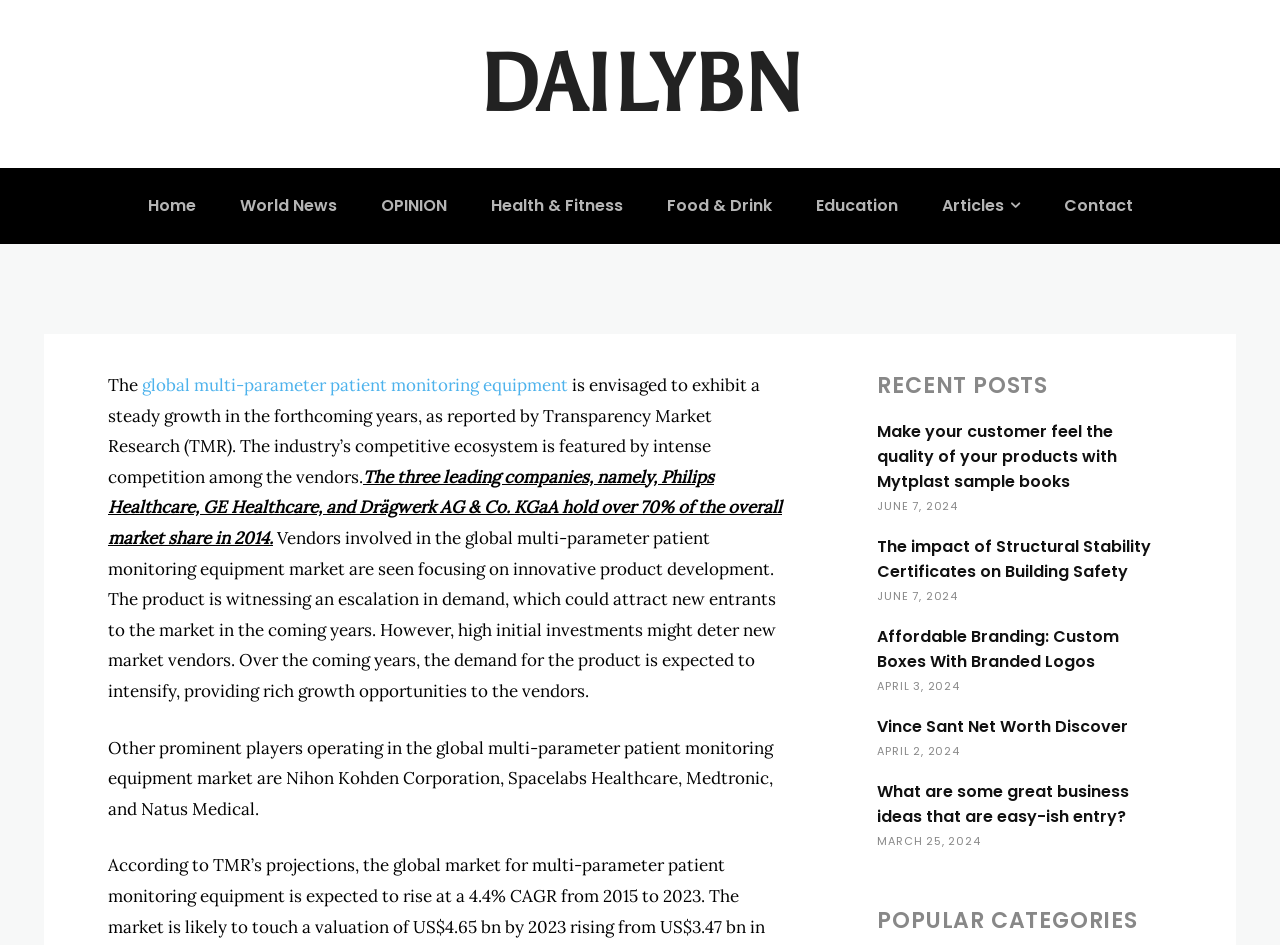Locate the headline of the webpage and generate its content.

Asia, Europe, and South America Anti-aging Market Media Highly Favorable To The Growth Rate By 2014 To 2020